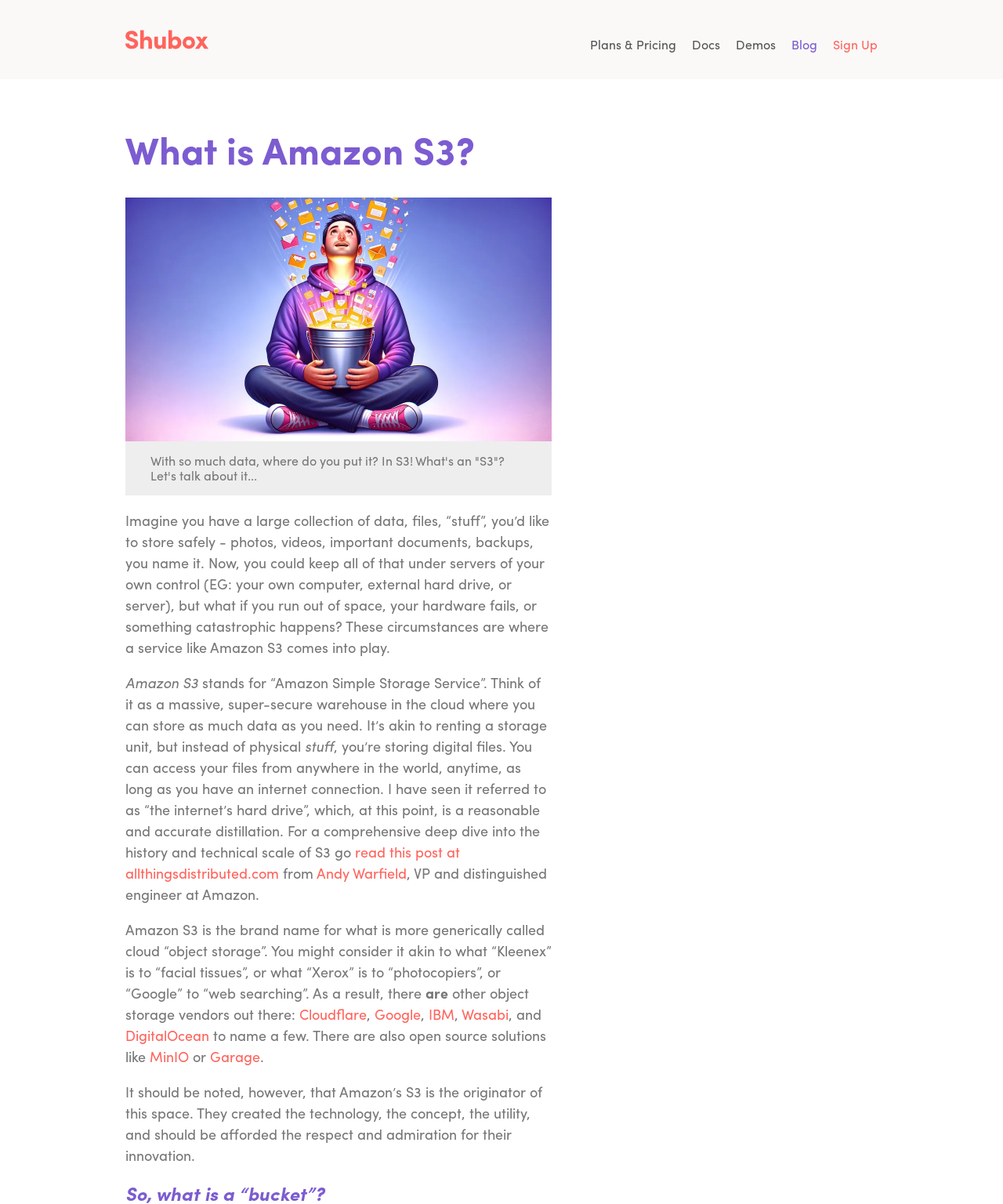What is Amazon S3? Based on the screenshot, please respond with a single word or phrase.

Cloud storage service